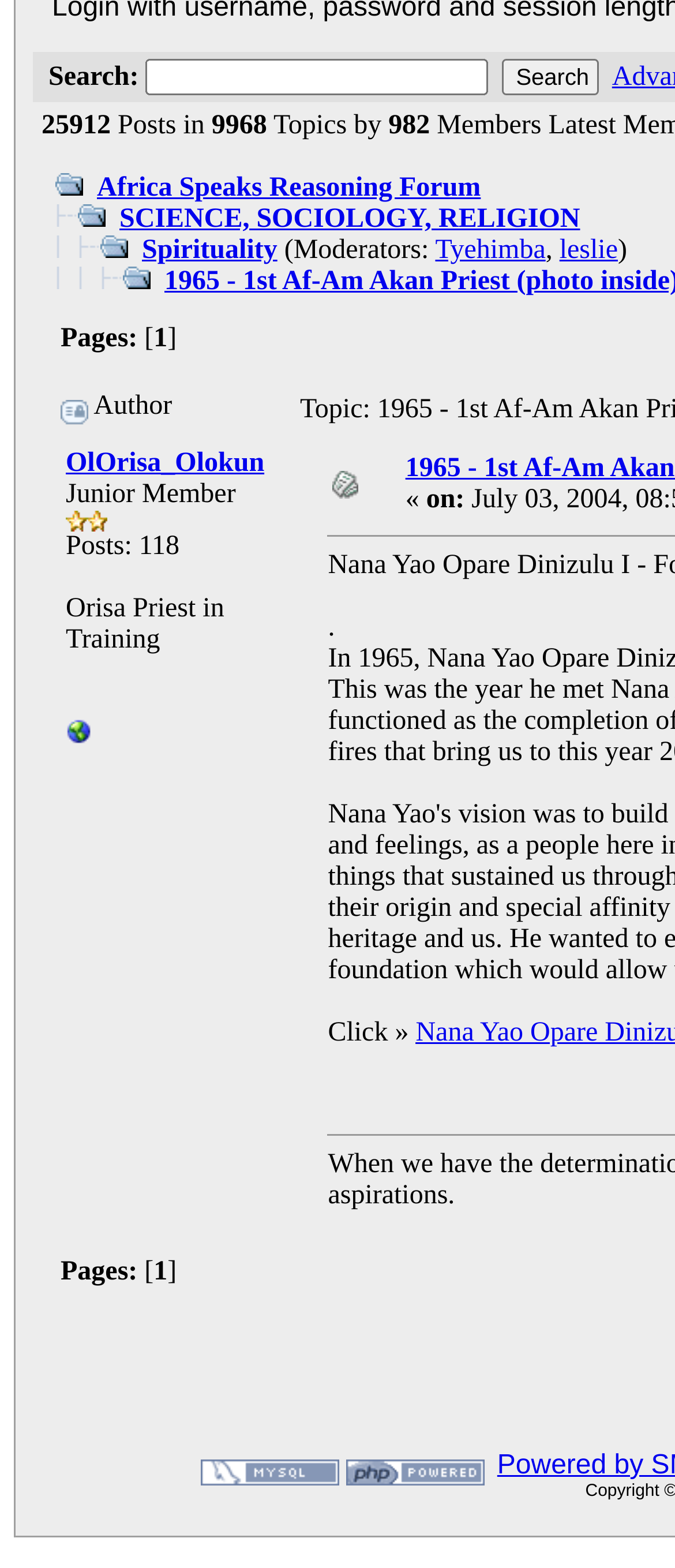Based on the element description "parent_node: Search: Advanced search name="search"", predict the bounding box coordinates of the UI element.

[0.216, 0.038, 0.723, 0.061]